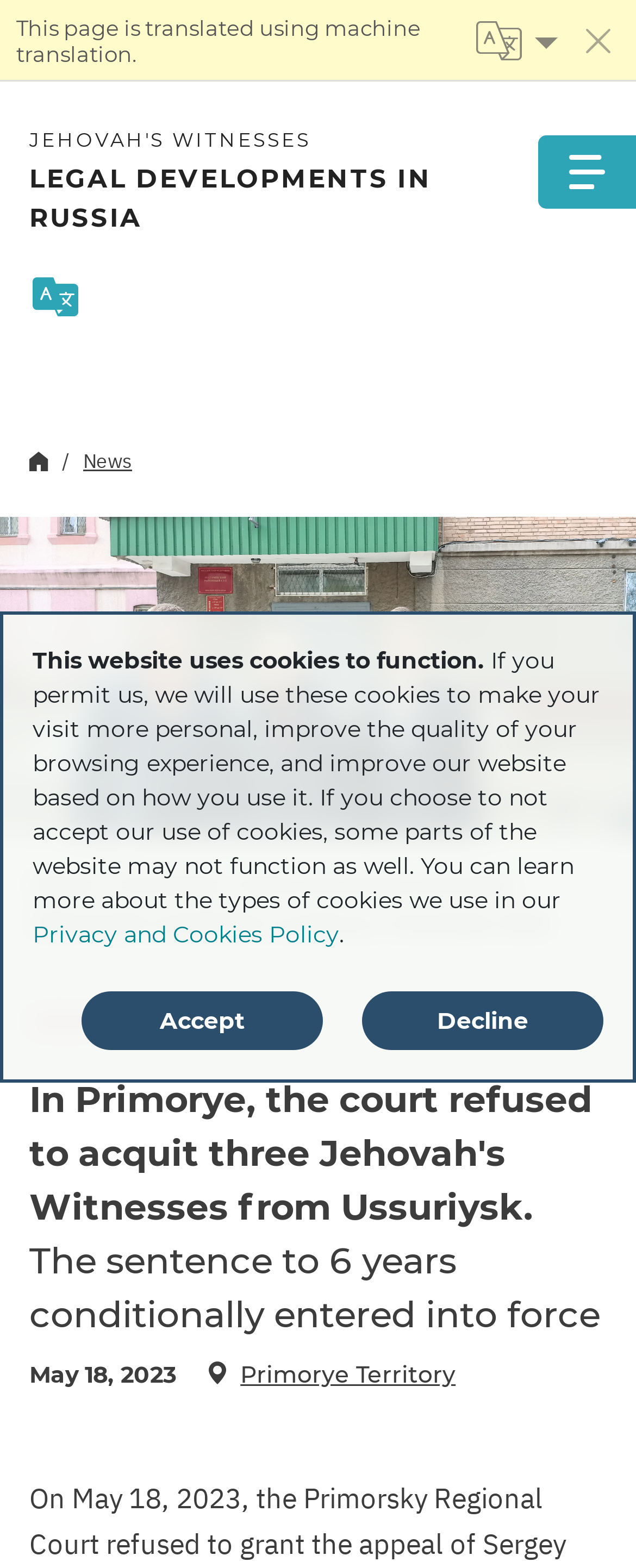Provide a single word or phrase to answer the given question: 
What is the sentence of three Jehovah's Witnesses?

6 years conditionally